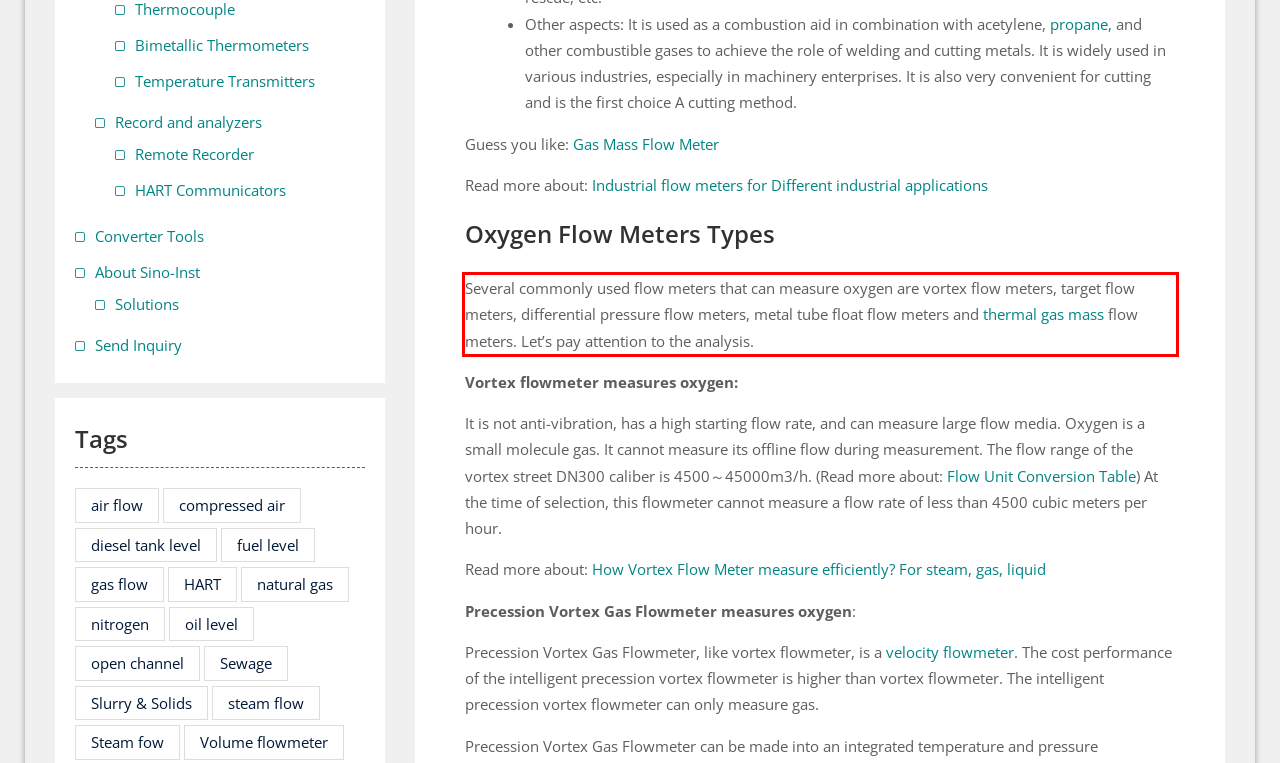Your task is to recognize and extract the text content from the UI element enclosed in the red bounding box on the webpage screenshot.

Several commonly used flow meters that can measure oxygen are vortex flow meters, target flow meters, differential pressure flow meters, metal tube float flow meters and thermal gas mass flow meters. Let’s pay attention to the analysis.